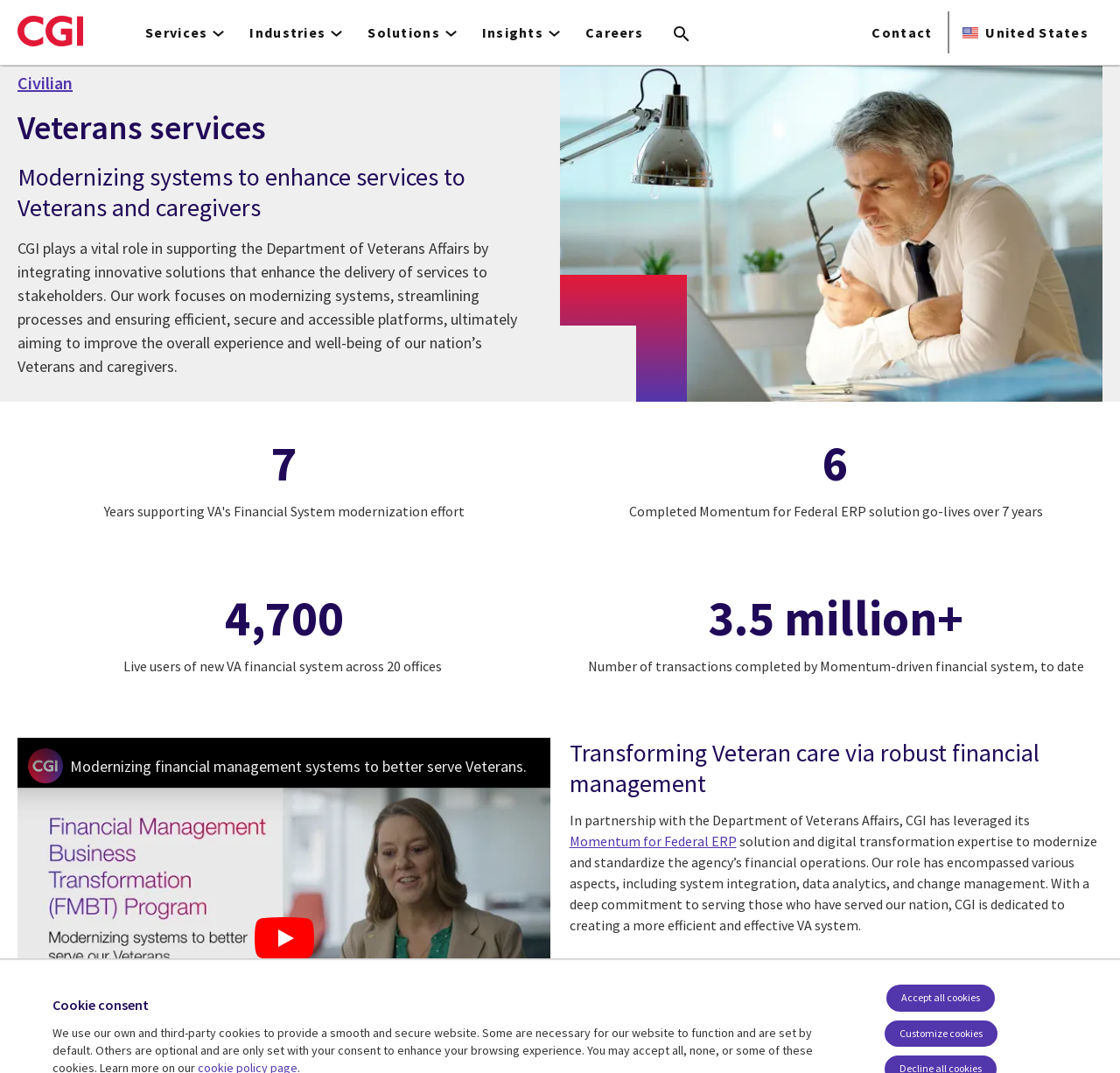Based on the image, give a detailed response to the question: What is the logo on the top left corner?

I found the logo by looking at the top left corner of the webpage, where I saw a navigation element with a link 'CGI official logo' and an image with the same description. This suggests that the logo is the CGI official logo.